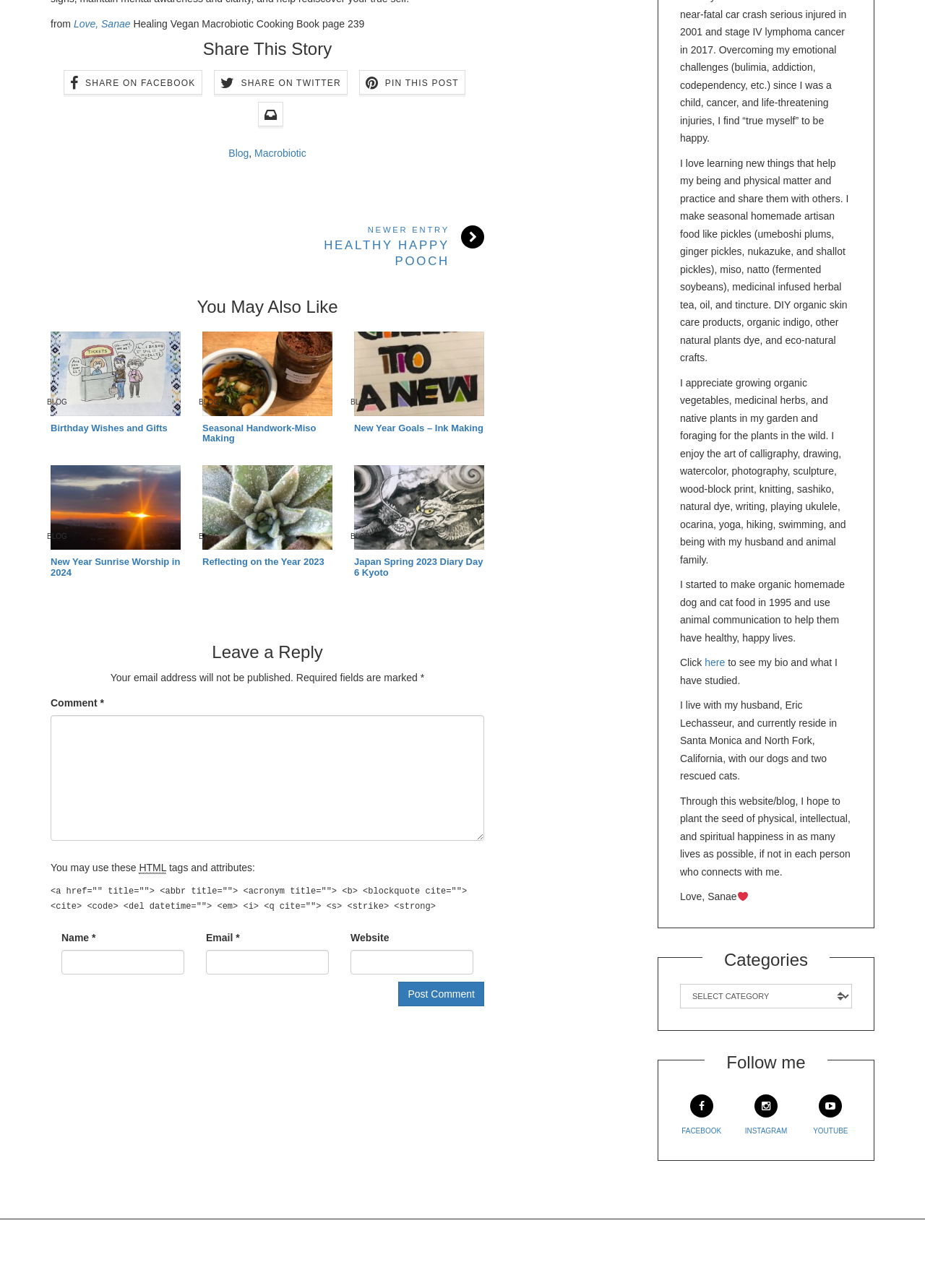Determine the bounding box coordinates of the area to click in order to meet this instruction: "Enter your name in the 'Name' field".

[0.066, 0.738, 0.199, 0.757]